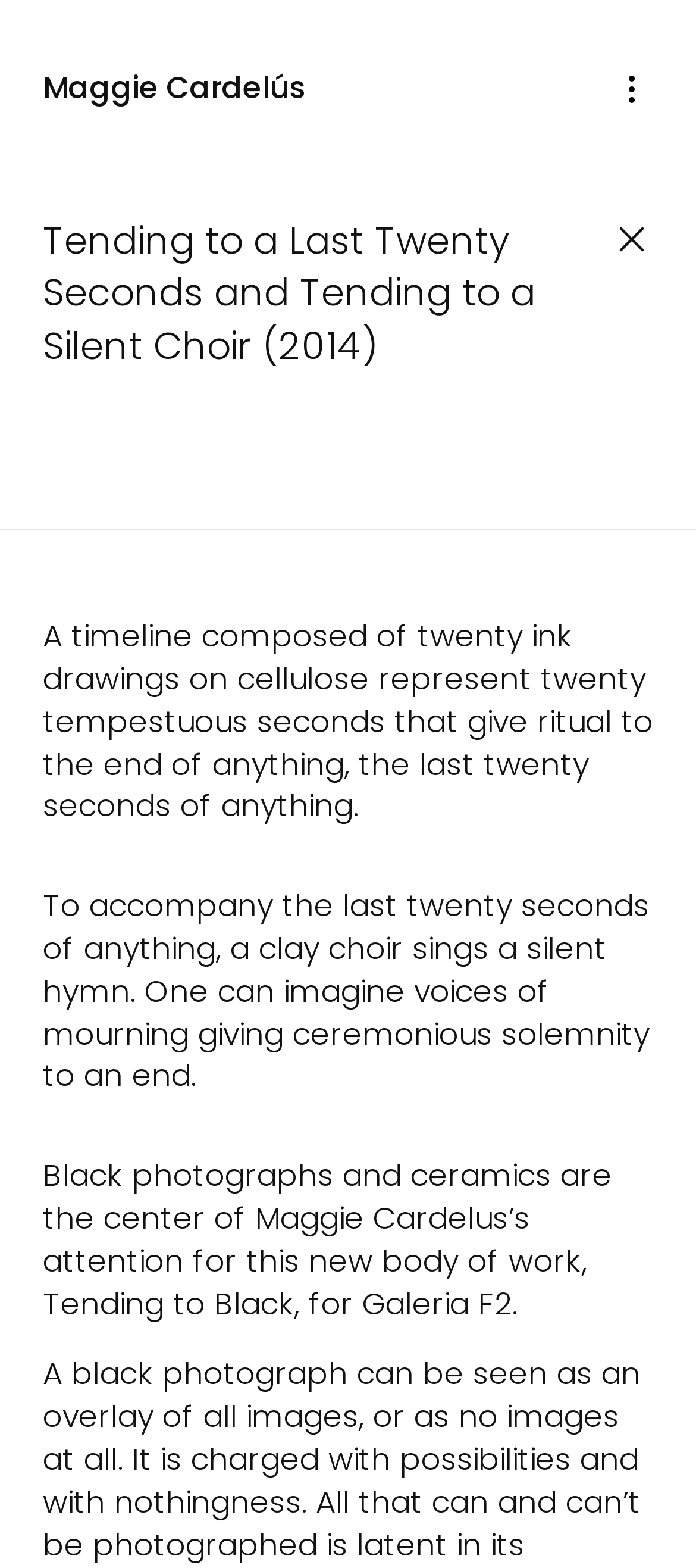From the screenshot, find the bounding box of the UI element matching this description: "Maggie Cardelús". Supply the bounding box coordinates in the form [left, top, right, bottom], each a float between 0 and 1.

[0.062, 0.027, 0.438, 0.087]